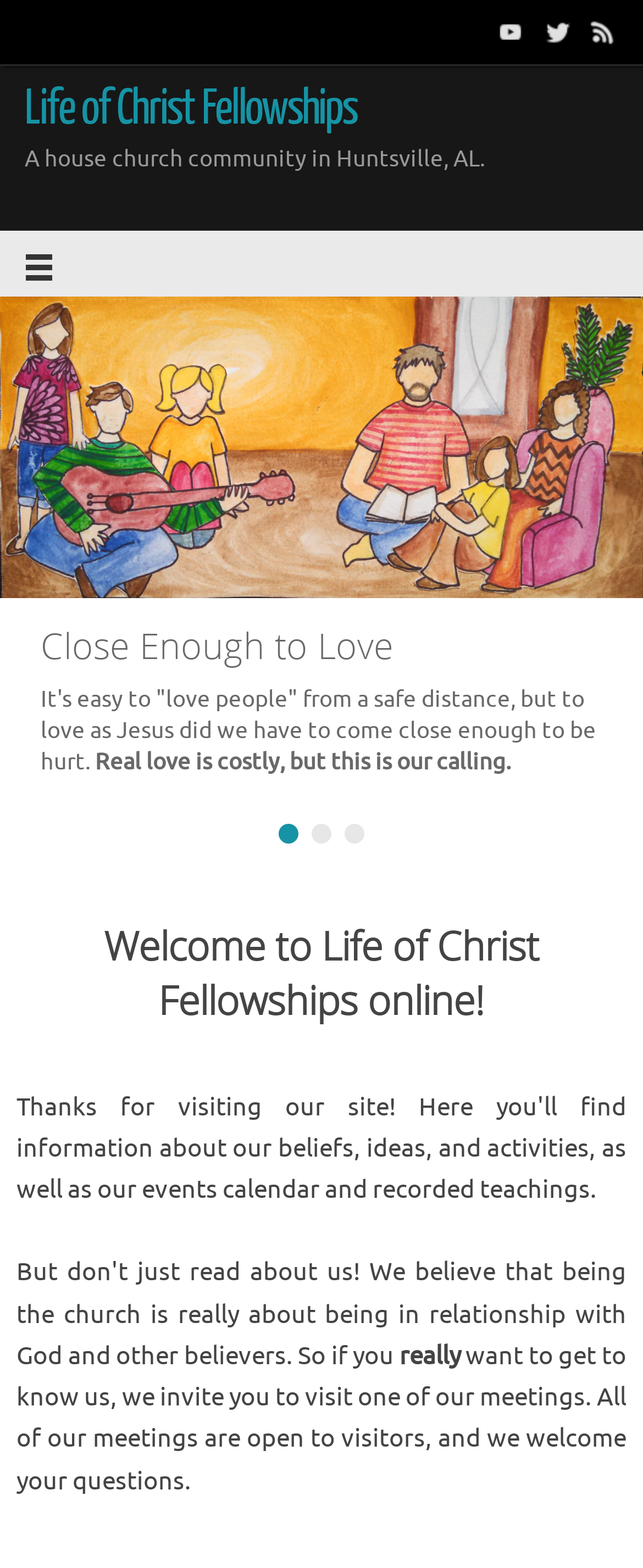Please identify the bounding box coordinates of the clickable element to fulfill the following instruction: "Go to page 1". The coordinates should be four float numbers between 0 and 1, i.e., [left, top, right, bottom].

[0.433, 0.525, 0.464, 0.538]